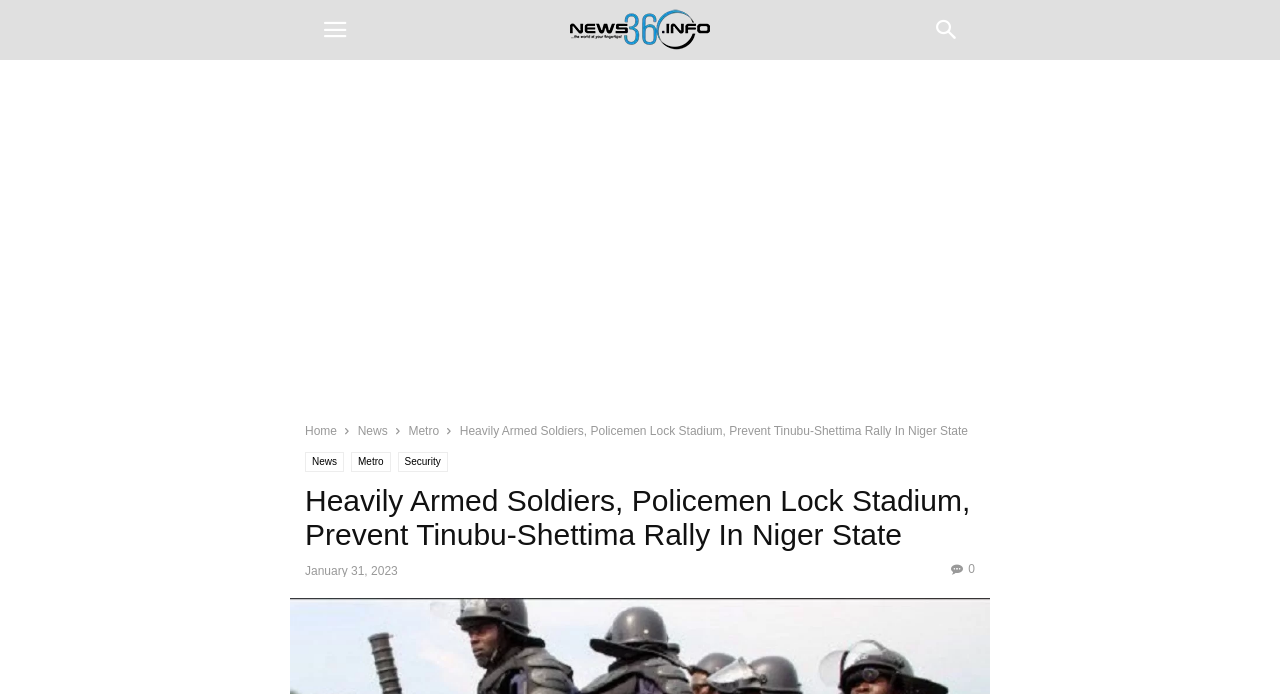Determine the title of the webpage and give its text content.

Heavily Armed Soldiers, Policemen Lock Stadium, Prevent Tinubu-Shettima Rally In Niger State